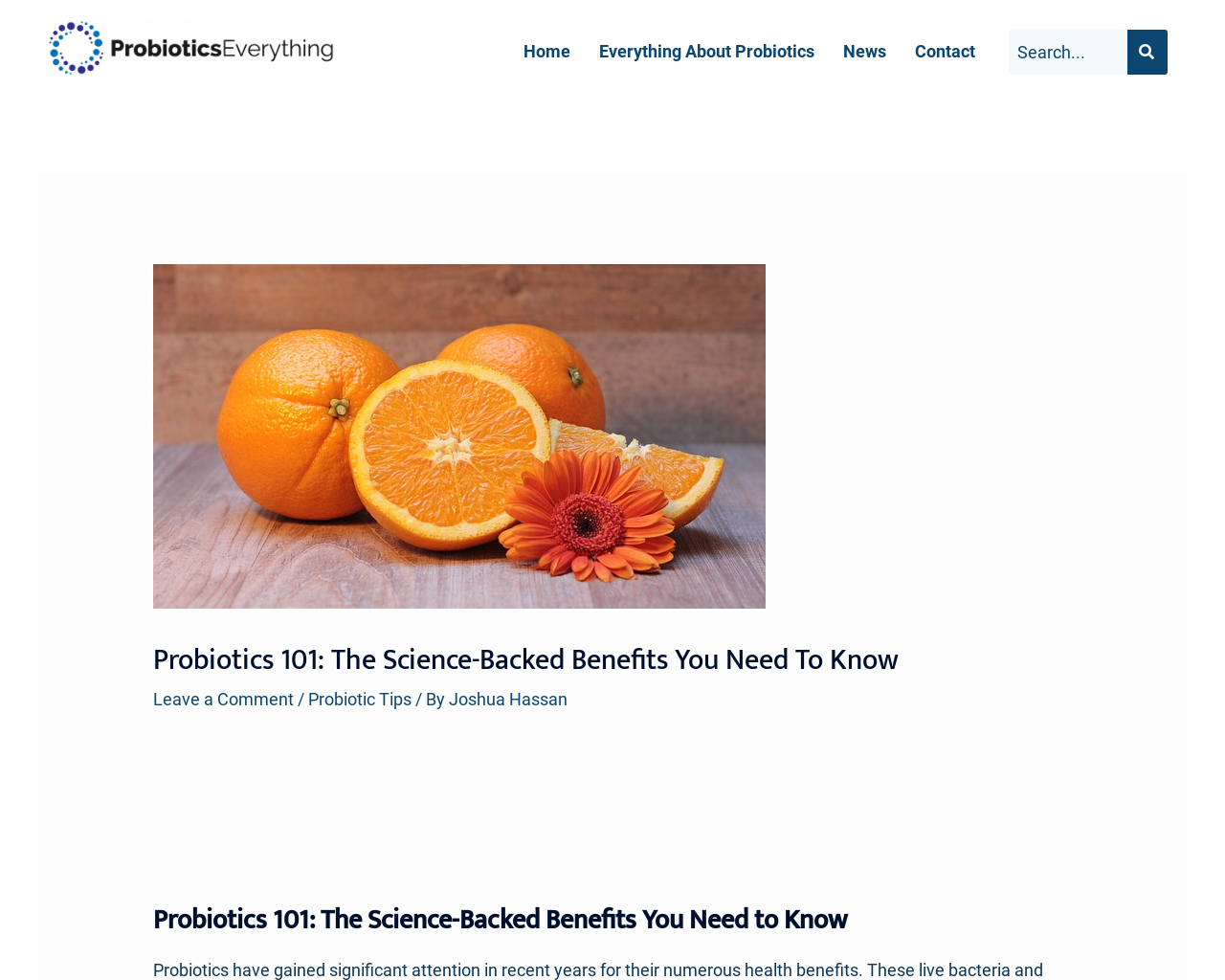Offer a meticulous caption that includes all visible features of the webpage.

The webpage is about probiotics, with a focus on the science-backed benefits. At the top left, there is a logo image with a link to "ProbioticsEverything-02(1)". 

To the right of the logo, there is a navigation menu with four links: "Home", "Everything About Probiotics", "News", and "Contact". 

On the top right, there is a search bar with a search box and a button. 

Below the navigation menu, there is a main header section that spans almost the entire width of the page. It contains a heading that reads "Probiotics 101: The Science-Backed Benefits You Need To Know". 

Underneath the heading, there are three links: "Leave a Comment", "Probiotic Tips", and "Joshua Hassan", separated by forward slashes. 

Further down, there is another heading with the same text as the previous one, "Probiotics 101: The Science-Backed Benefits You Need to Know".